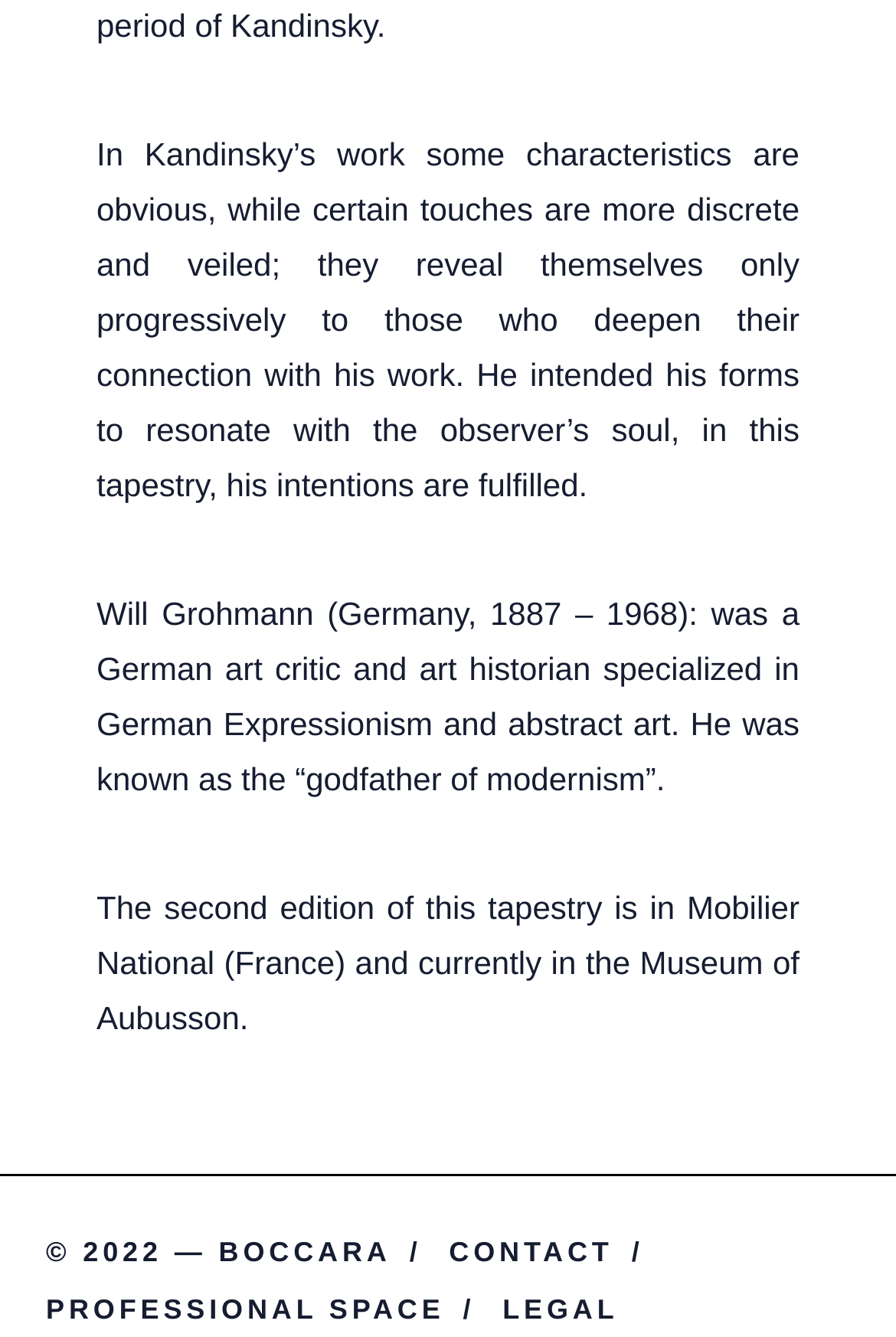Using the webpage screenshot and the element description Professional space, determine the bounding box coordinates. Specify the coordinates in the format (top-left x, top-left y, bottom-right x, bottom-right y) with values ranging from 0 to 1.

[0.051, 0.966, 0.53, 0.991]